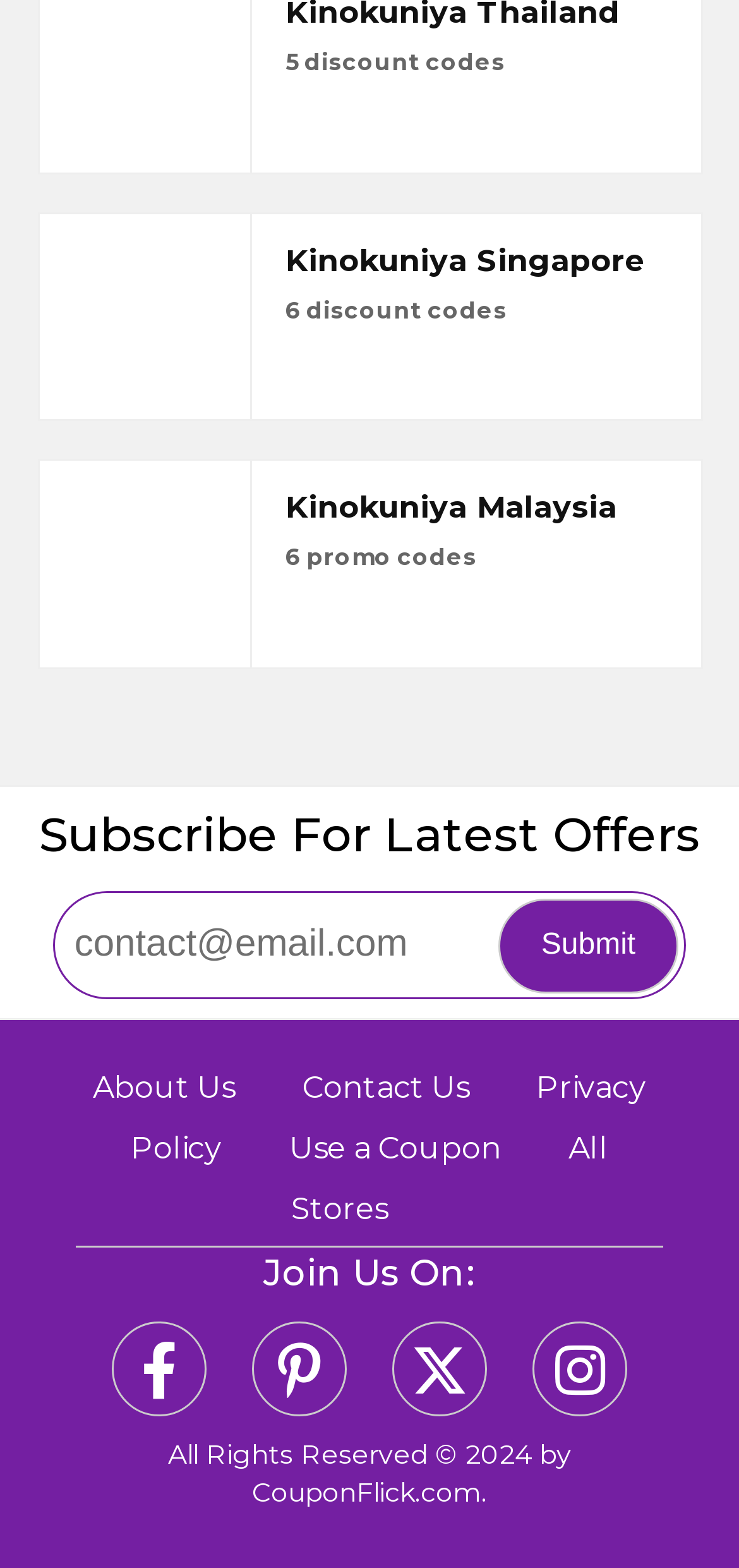Please find the bounding box coordinates of the clickable region needed to complete the following instruction: "Subscribe to the newsletter". The bounding box coordinates must consist of four float numbers between 0 and 1, i.e., [left, top, right, bottom].

[0.075, 0.57, 0.683, 0.636]